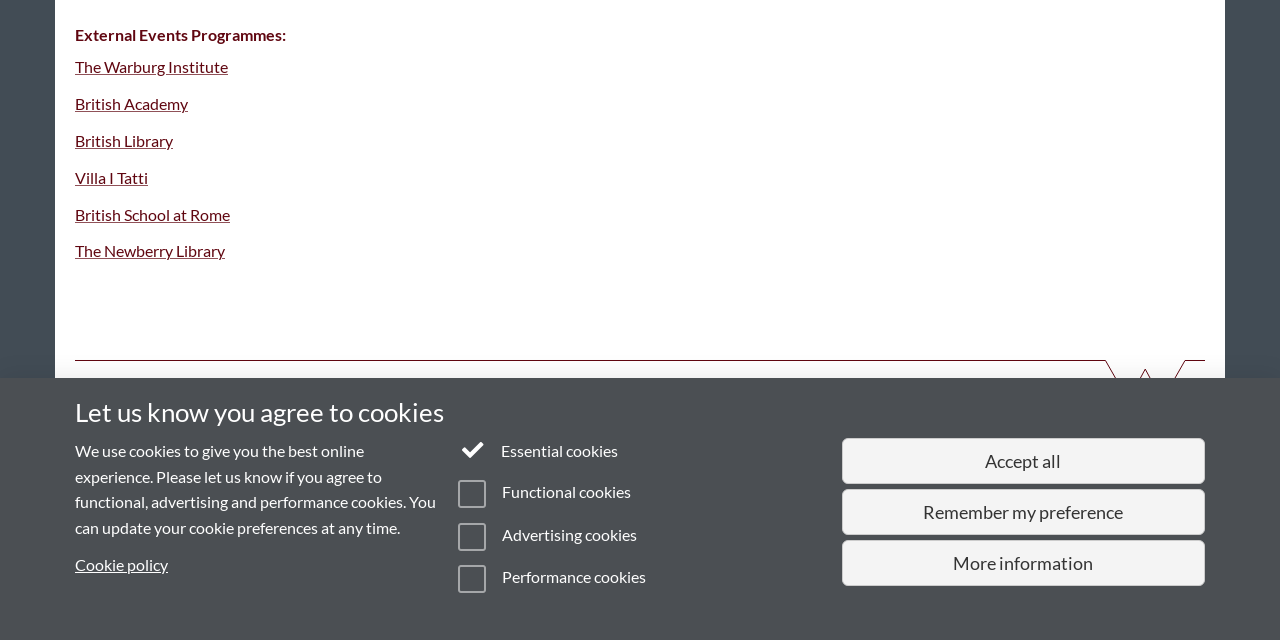Given the description "Accessibility", determine the bounding box of the corresponding UI element.

[0.16, 0.911, 0.211, 0.934]